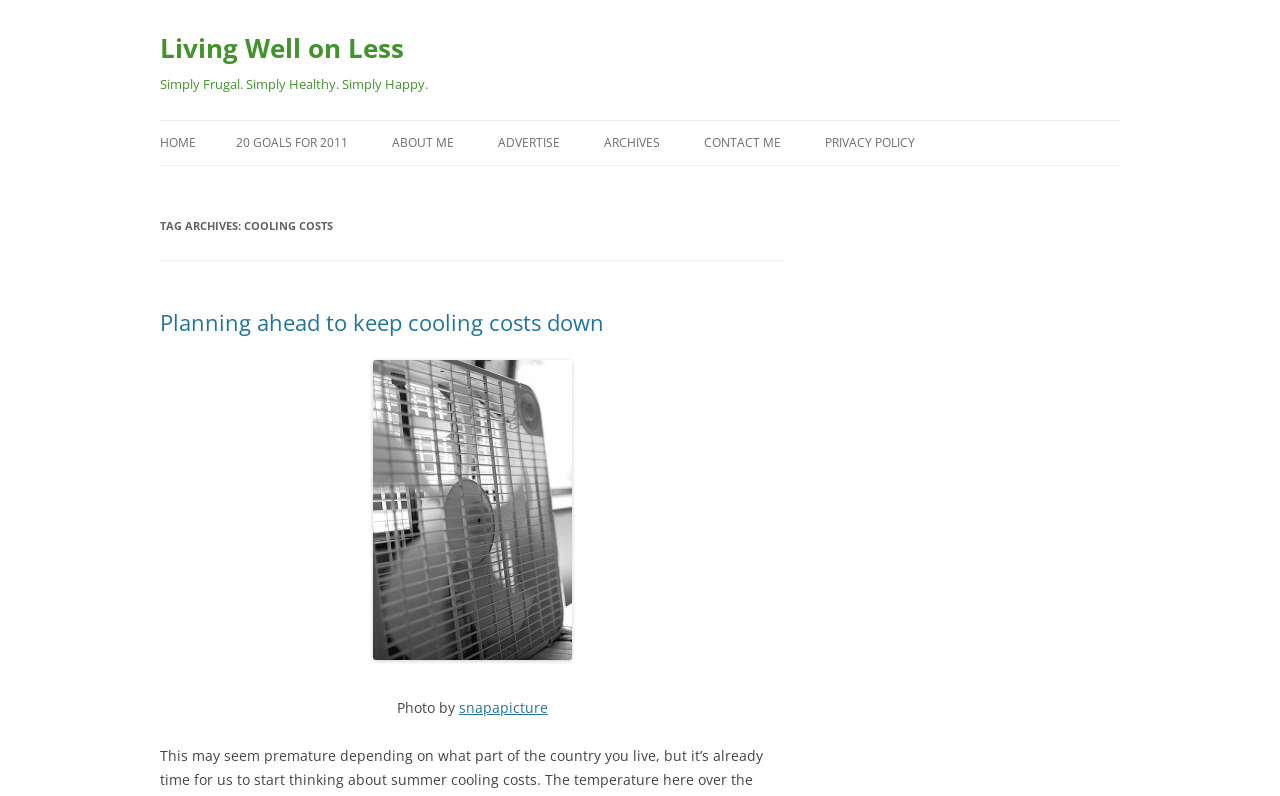What is the image about?
Give a one-word or short-phrase answer derived from the screenshot.

summer fan